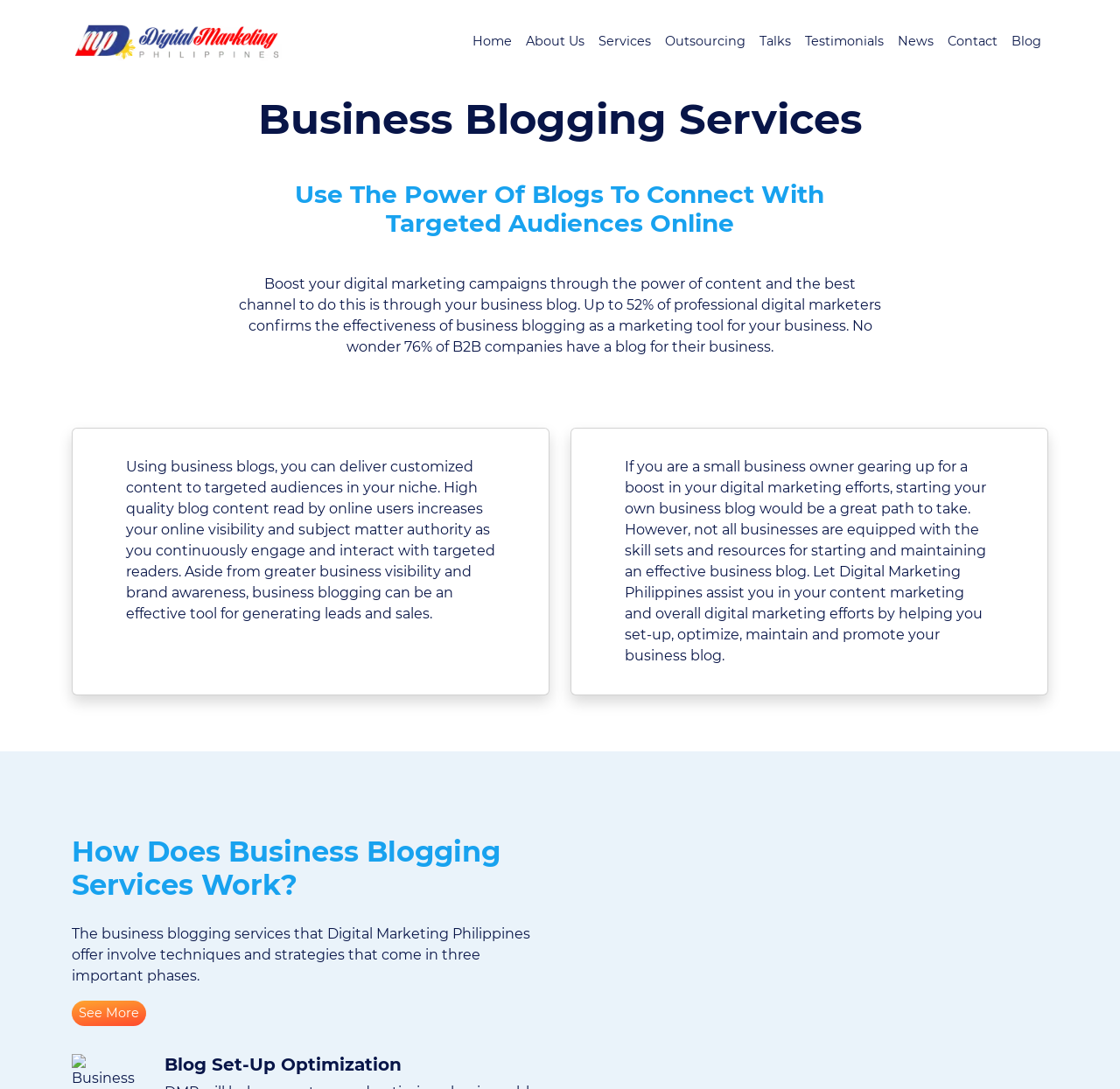Find the bounding box coordinates of the element to click in order to complete the given instruction: "Click the Contact link."

[0.84, 0.023, 0.897, 0.054]